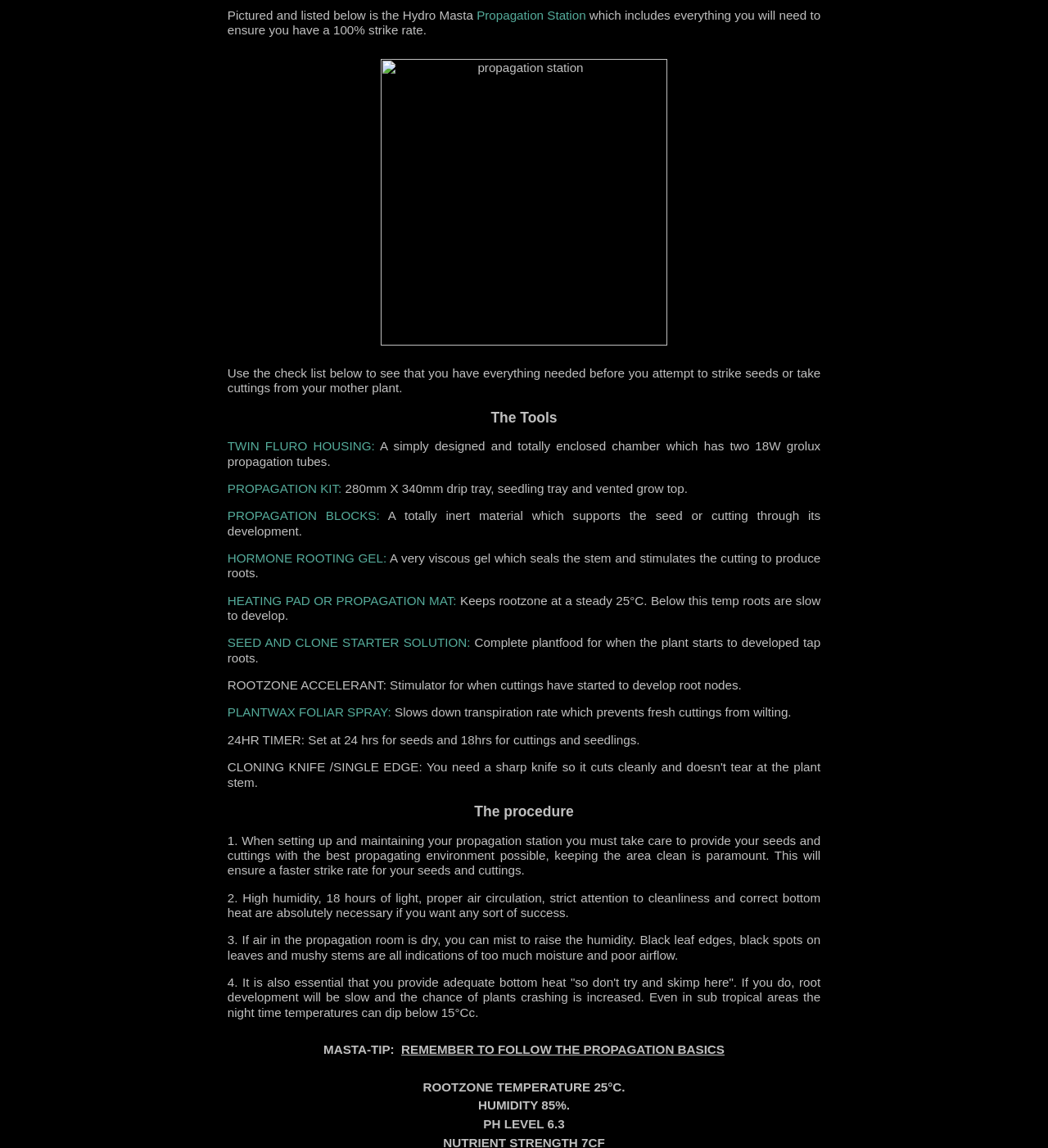Provide a short, one-word or phrase answer to the question below:
What is the Hydro Masta?

Propagation Station